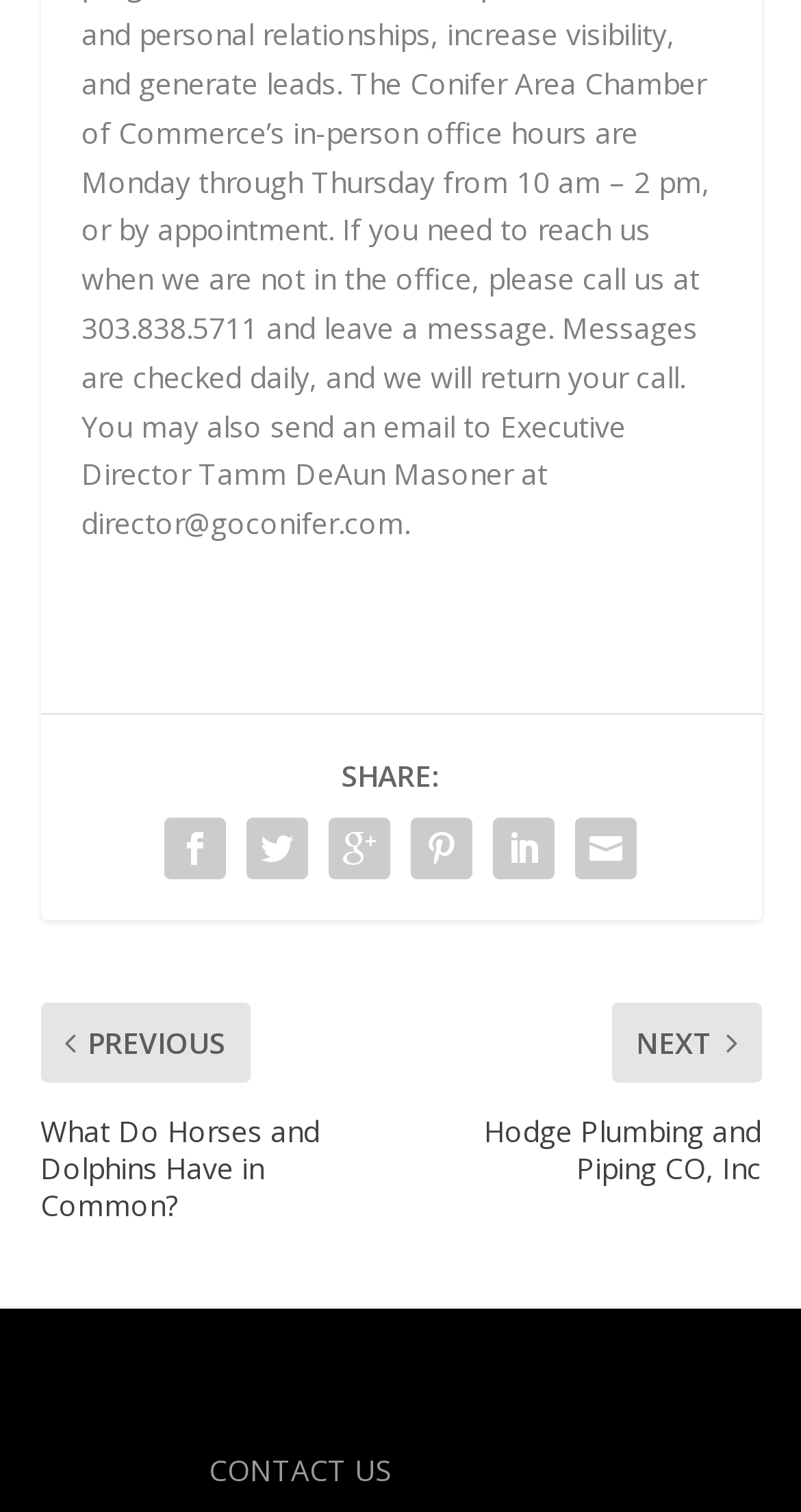Please locate the bounding box coordinates of the region I need to click to follow this instruction: "Click the WordPress link".

[0.406, 0.919, 0.594, 0.944]